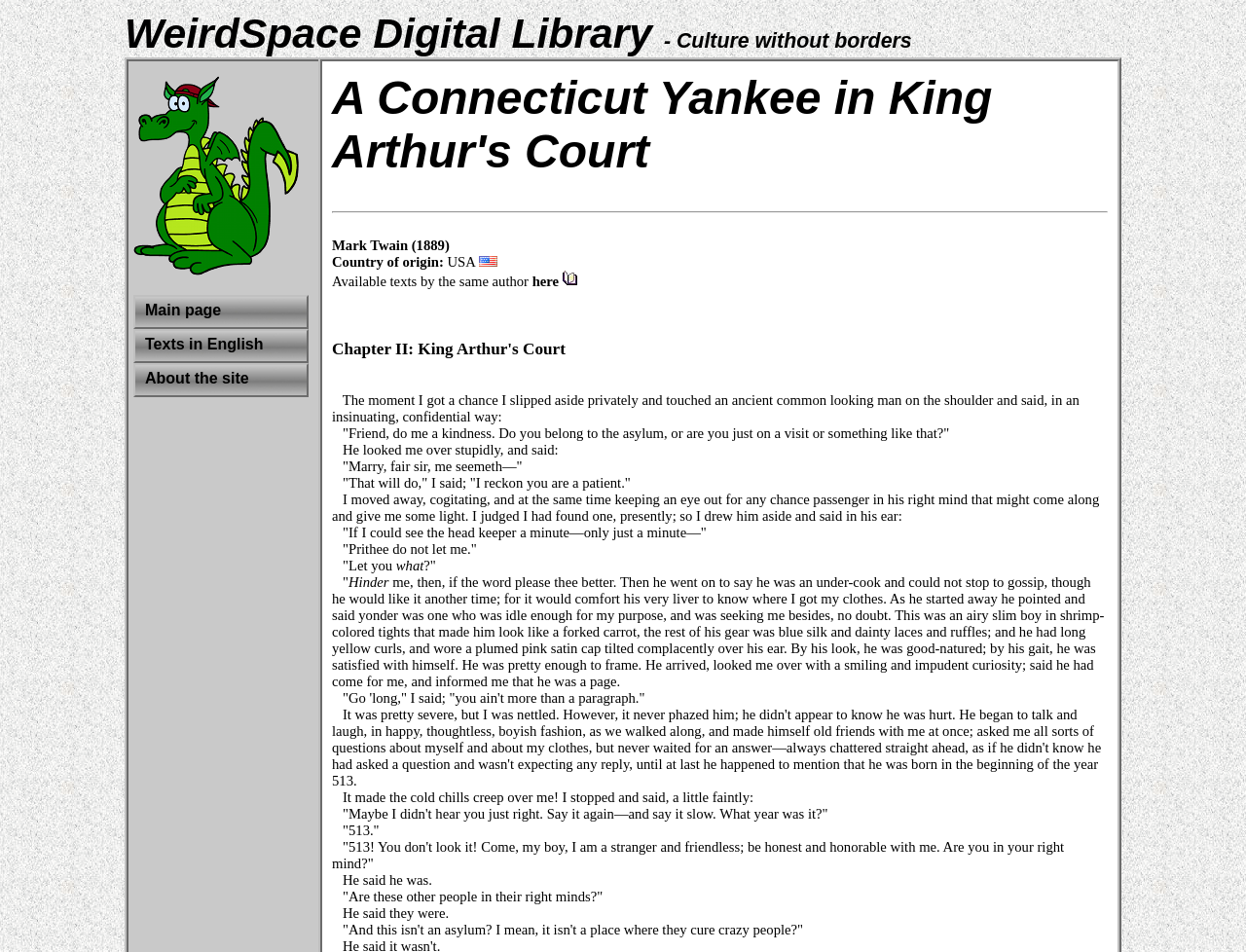Please answer the following question as detailed as possible based on the image: 
What is the country of origin of the book?

The country of origin of the book can be found in the static text element with the text 'USA' which is located below the 'Country of origin:' label and accompanied by a USA flag icon.